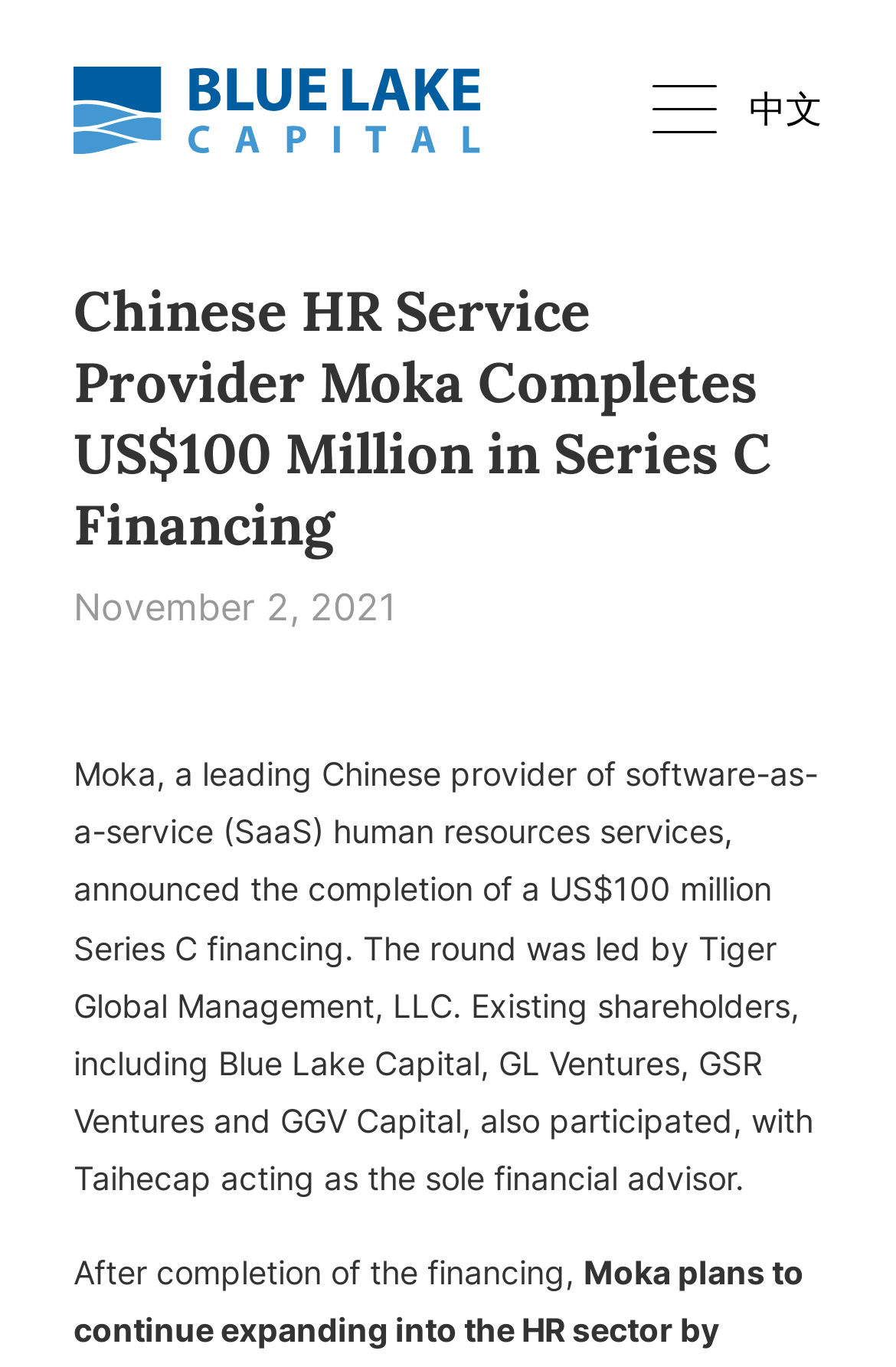What is the name of the company that completed Series C financing?
From the screenshot, supply a one-word or short-phrase answer.

Moka